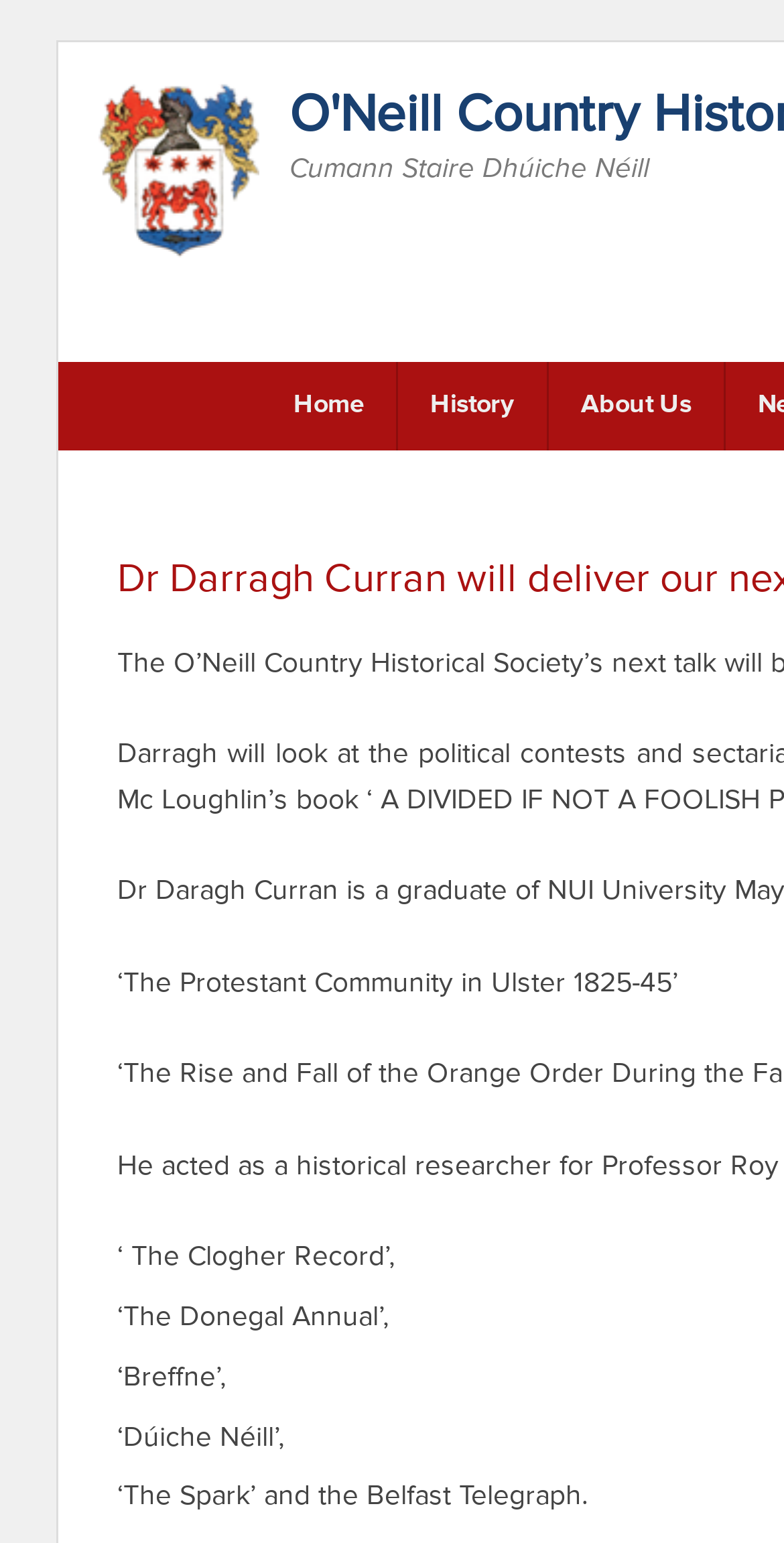What are the names of the publications listed?
Give a detailed response to the question by analyzing the screenshot.

The names of the publications are listed in the webpage, with each publication name appearing as a separate static text element.